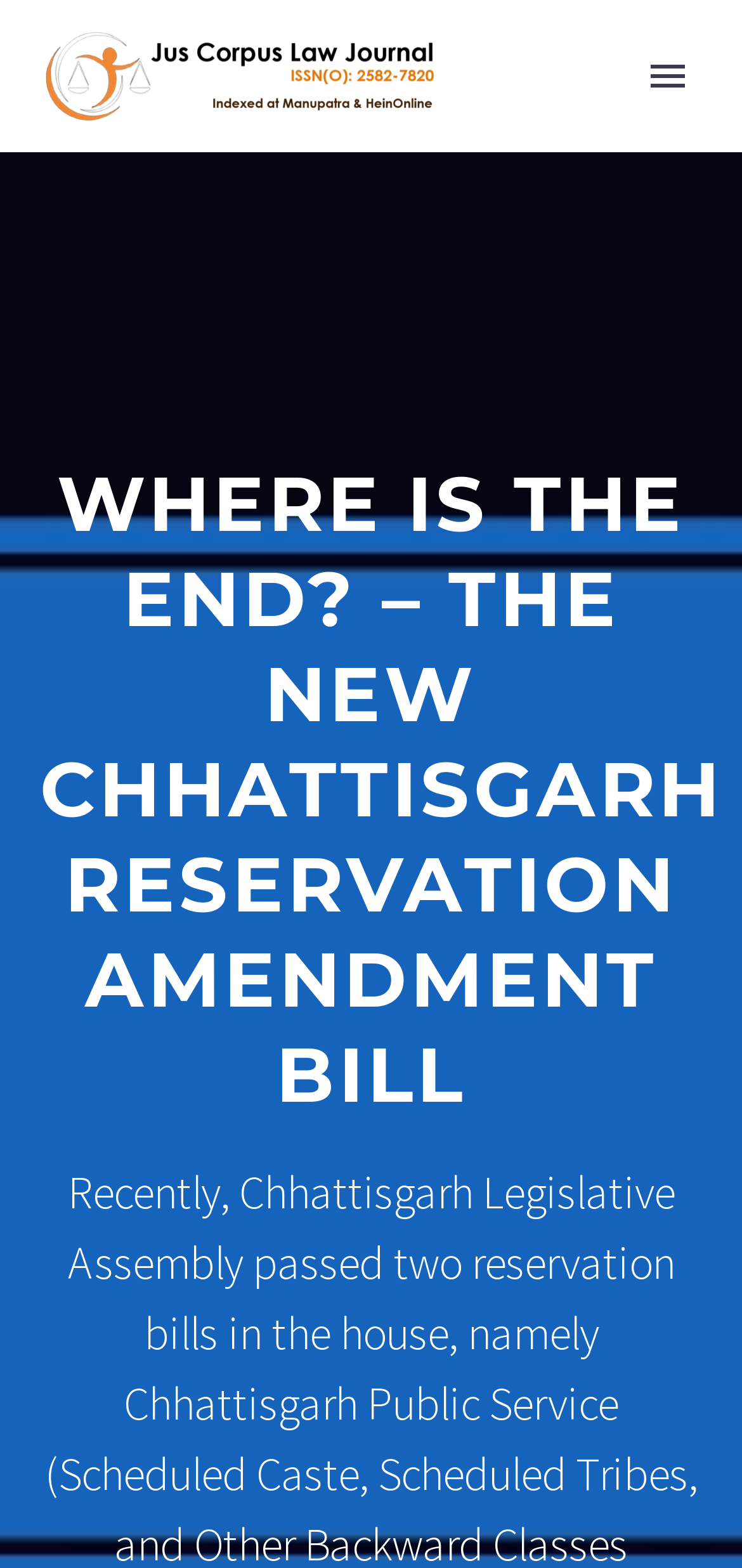Answer the question in a single word or phrase:
What is the purpose of the search bar?

To search the website